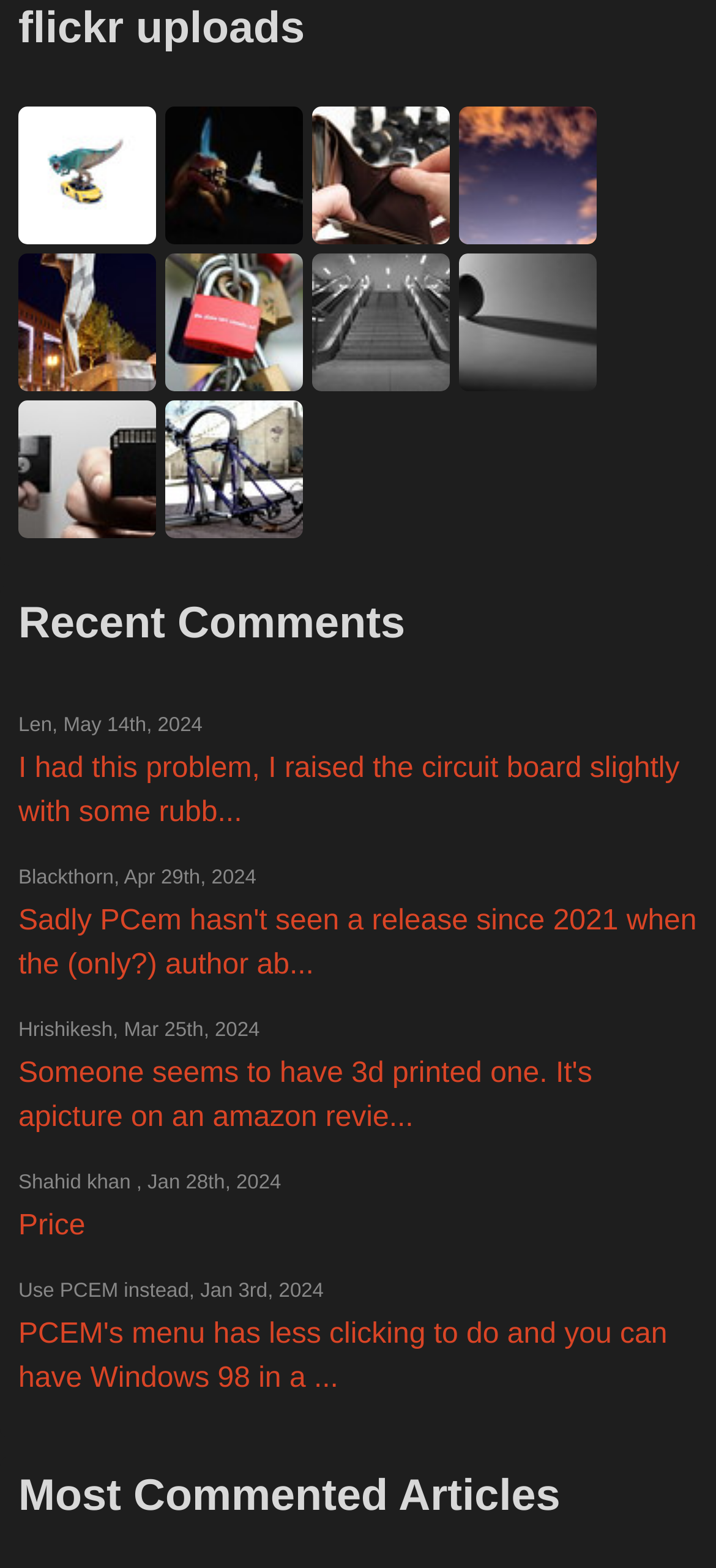Please mark the clickable region by giving the bounding box coordinates needed to complete this instruction: "check most commented articles".

[0.026, 0.94, 0.974, 0.998]